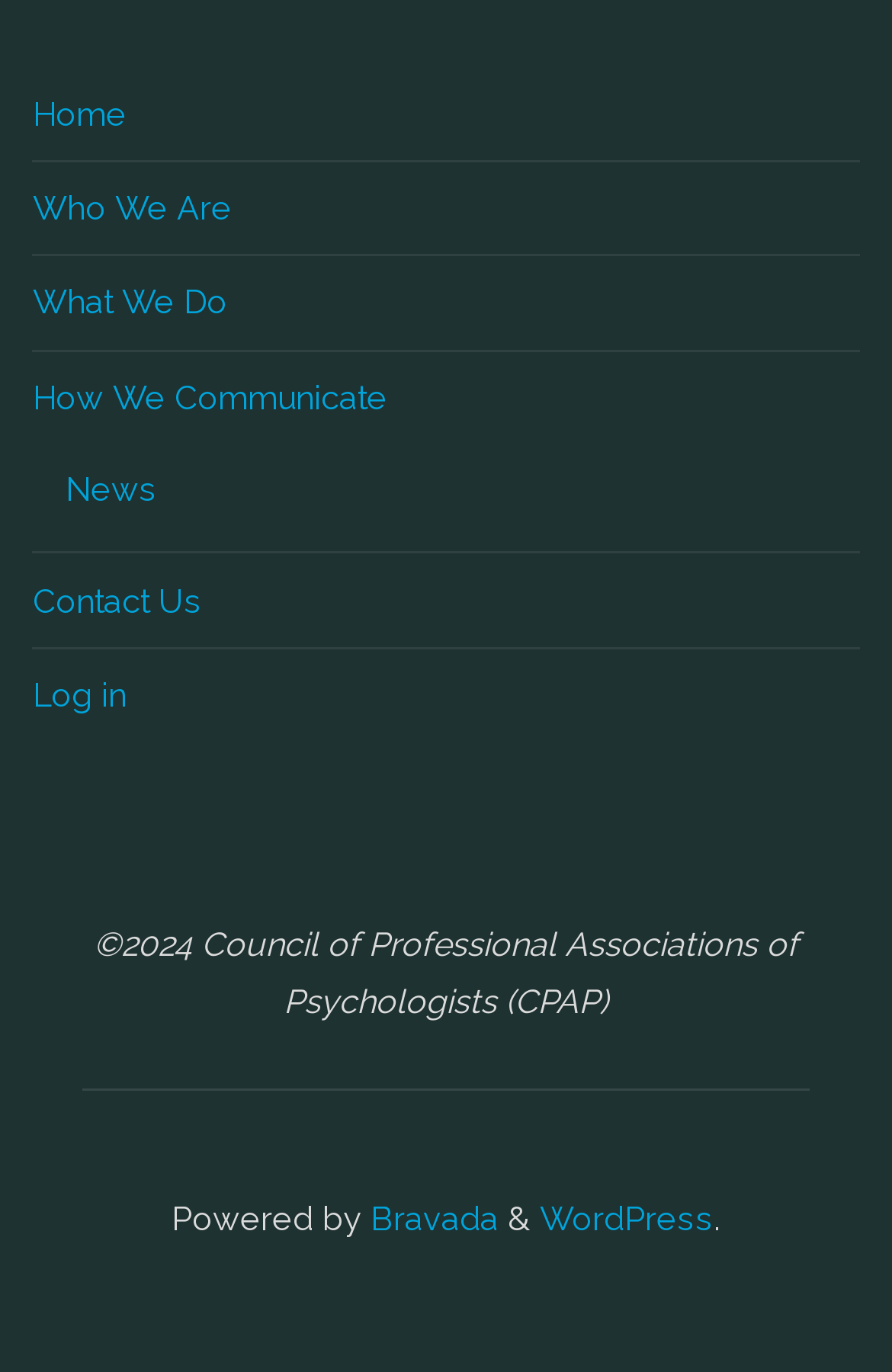Show the bounding box coordinates of the element that should be clicked to complete the task: "contact us".

[0.037, 0.423, 0.227, 0.451]